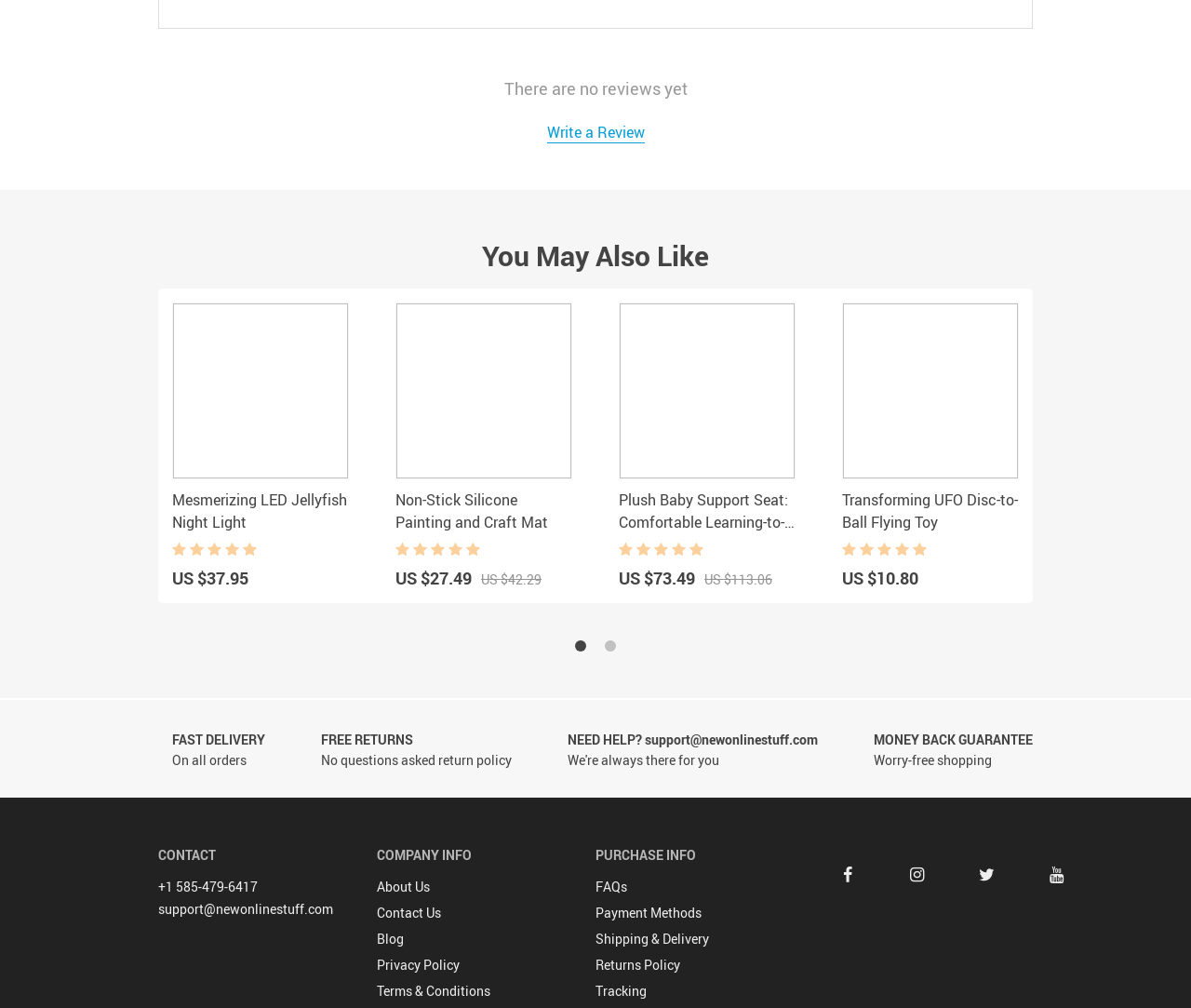Determine the bounding box for the UI element as described: "Instagram". The coordinates should be represented as four float numbers between 0 and 1, formatted as [left, top, right, bottom].

[0.763, 0.856, 0.78, 0.879]